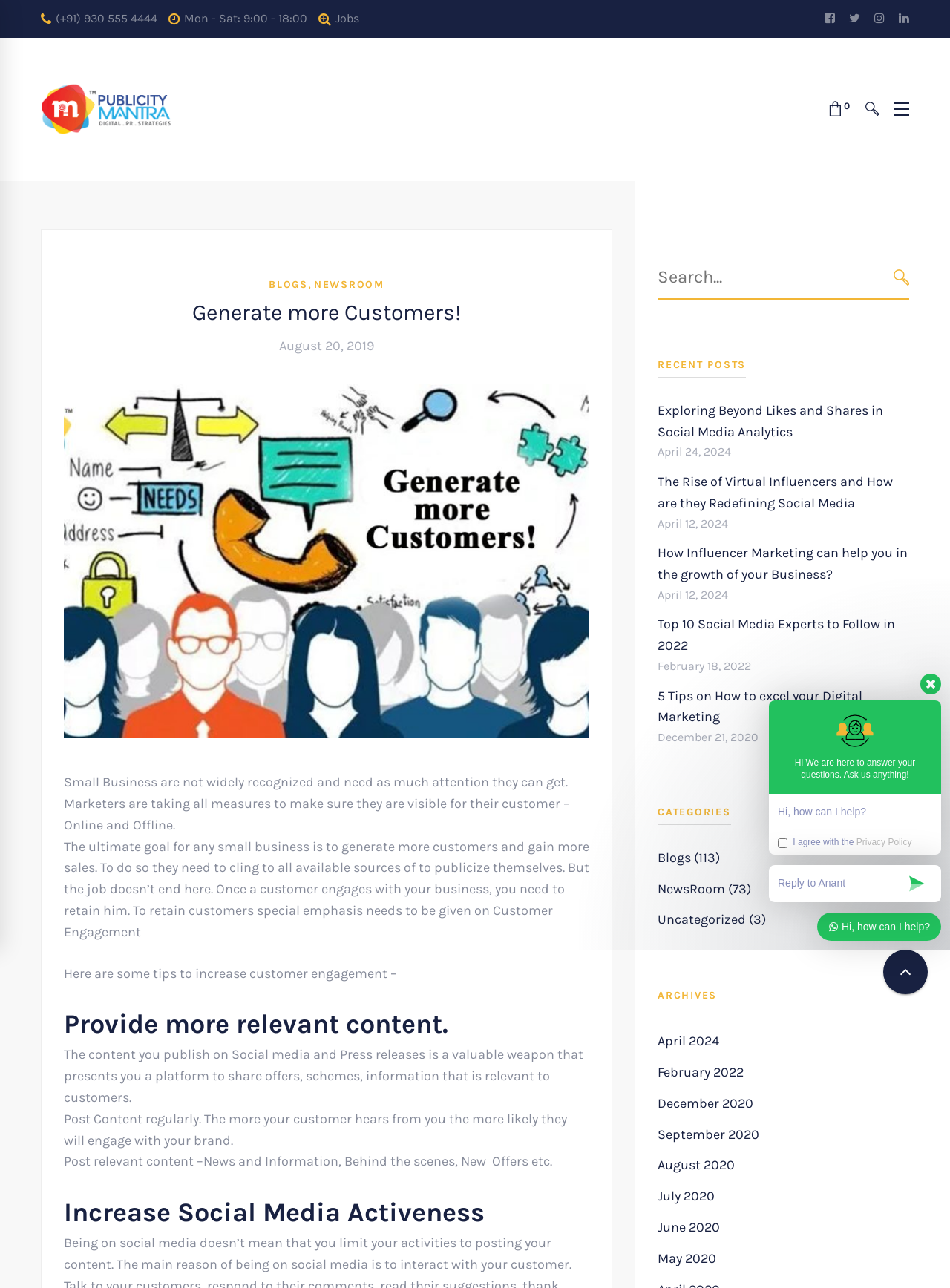Could you locate the bounding box coordinates for the section that should be clicked to accomplish this task: "Read recent post".

[0.692, 0.312, 0.93, 0.341]